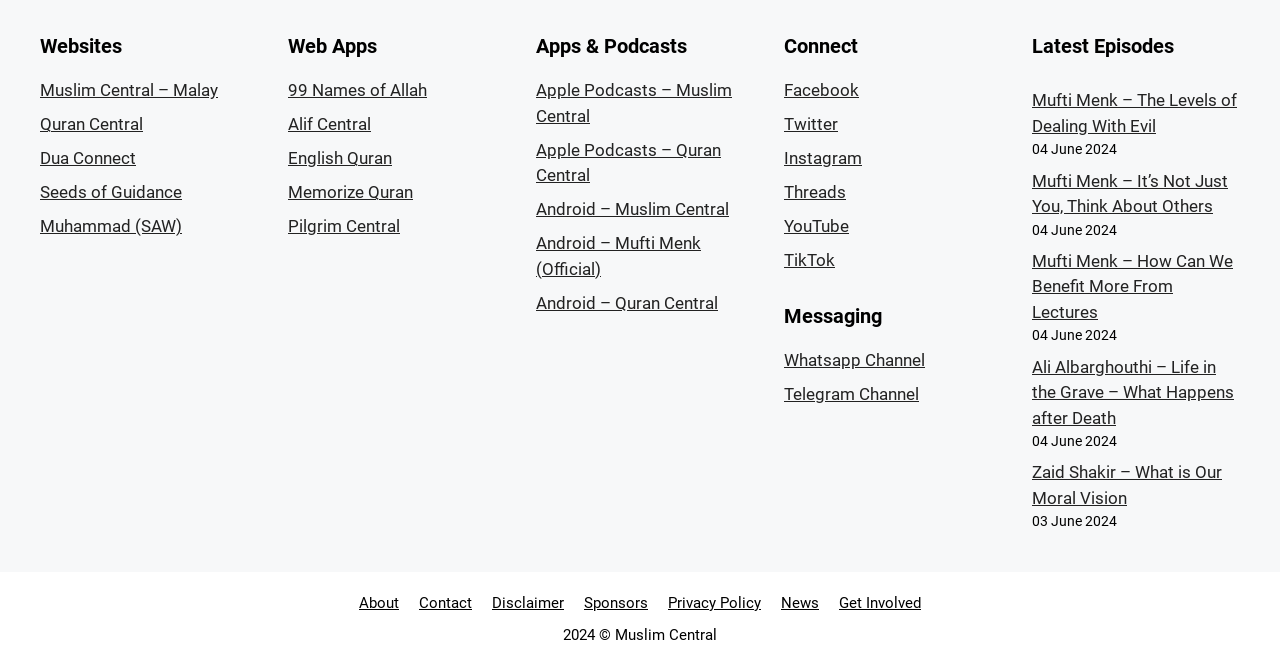Locate the bounding box of the user interface element based on this description: "GET A QUOTE".

None